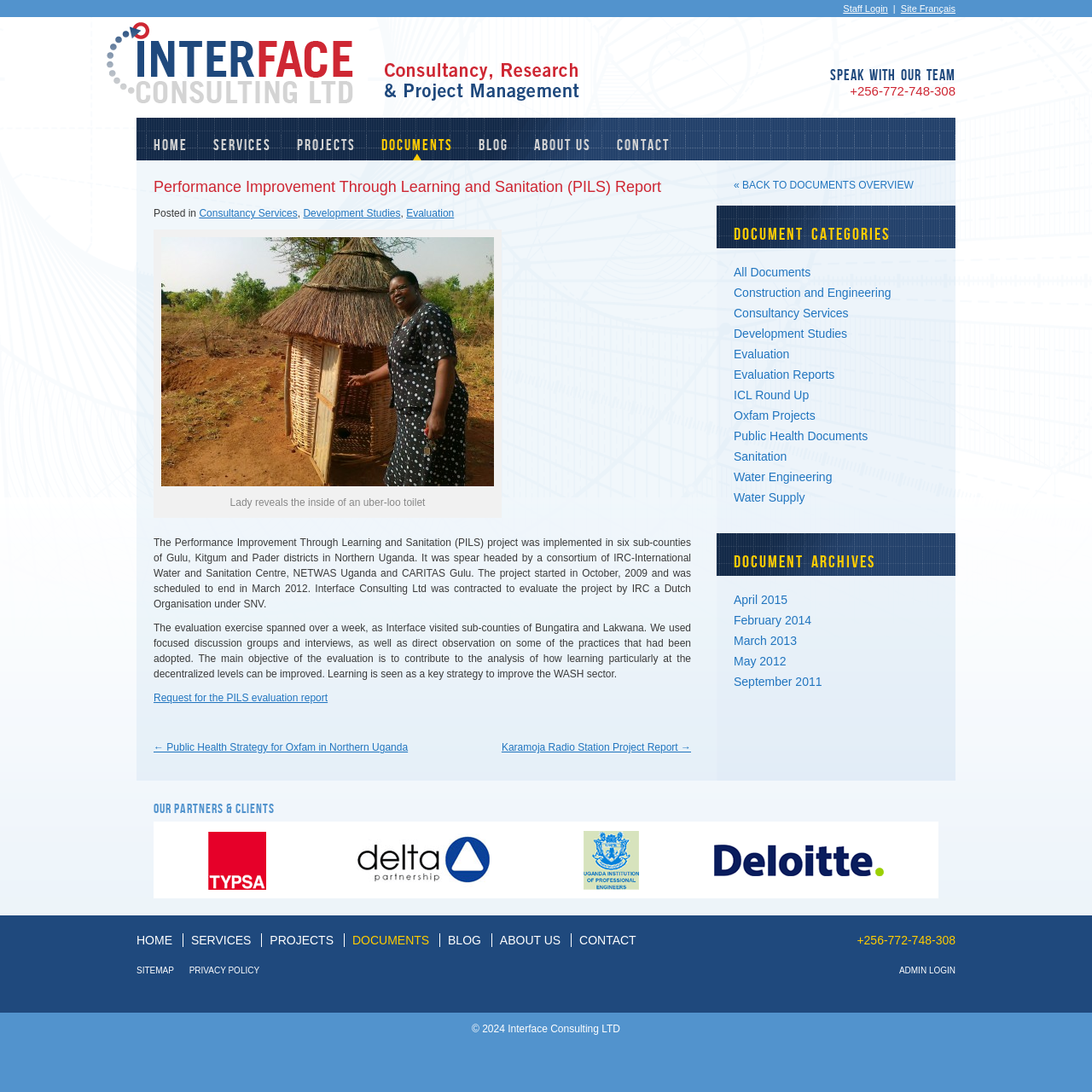Locate the bounding box coordinates of the clickable region to complete the following instruction: "Contact the team using the phone number."

[0.778, 0.077, 0.875, 0.09]